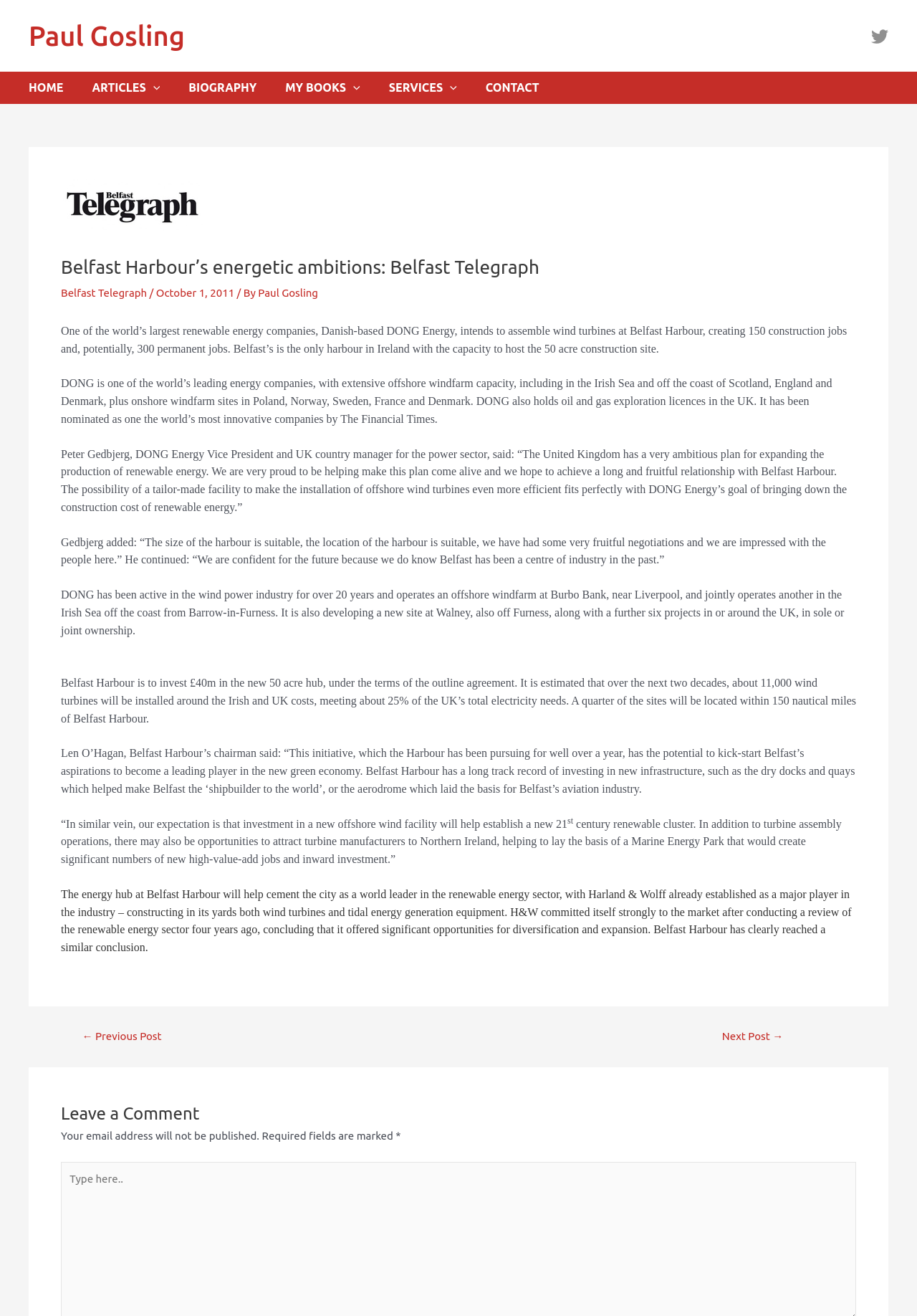What is the name of the harbour mentioned in the article?
Give a detailed response to the question by analyzing the screenshot.

The article repeatedly mentions Belfast Harbour as the location where DONG Energy will assemble wind turbines. This indicates that Belfast Harbour is the harbour mentioned in the article.